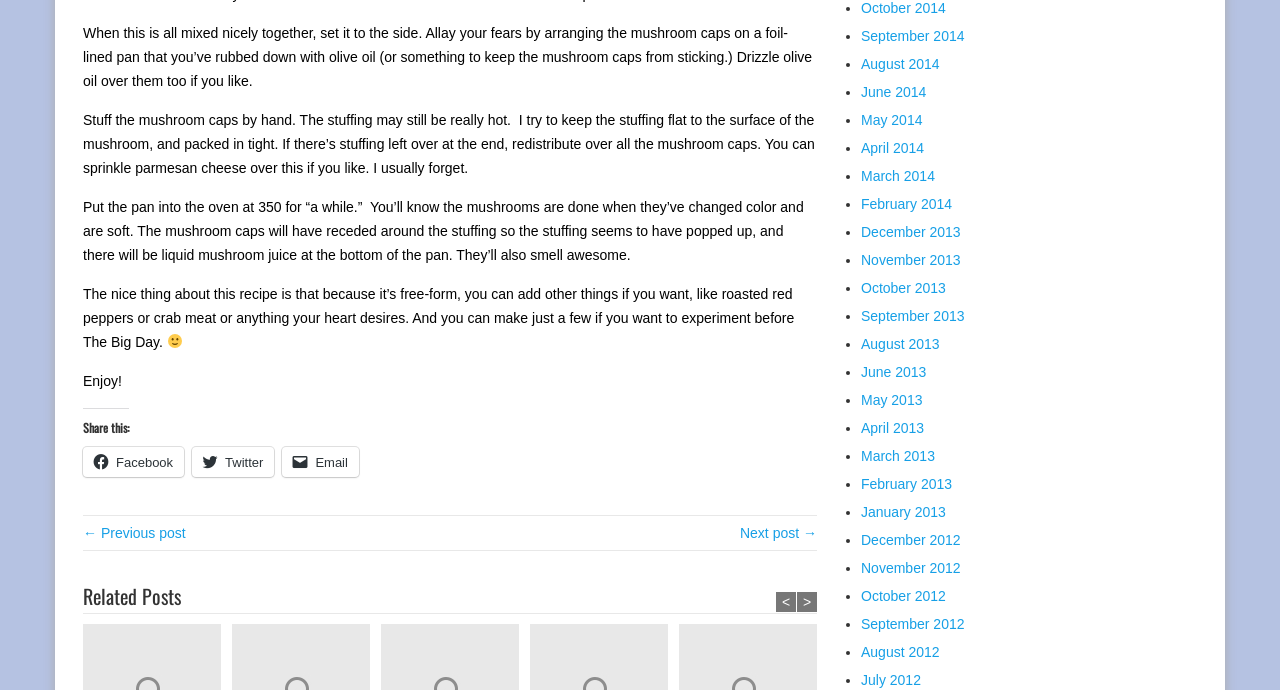Provide the bounding box for the UI element matching this description: "Facebook".

[0.065, 0.648, 0.144, 0.692]